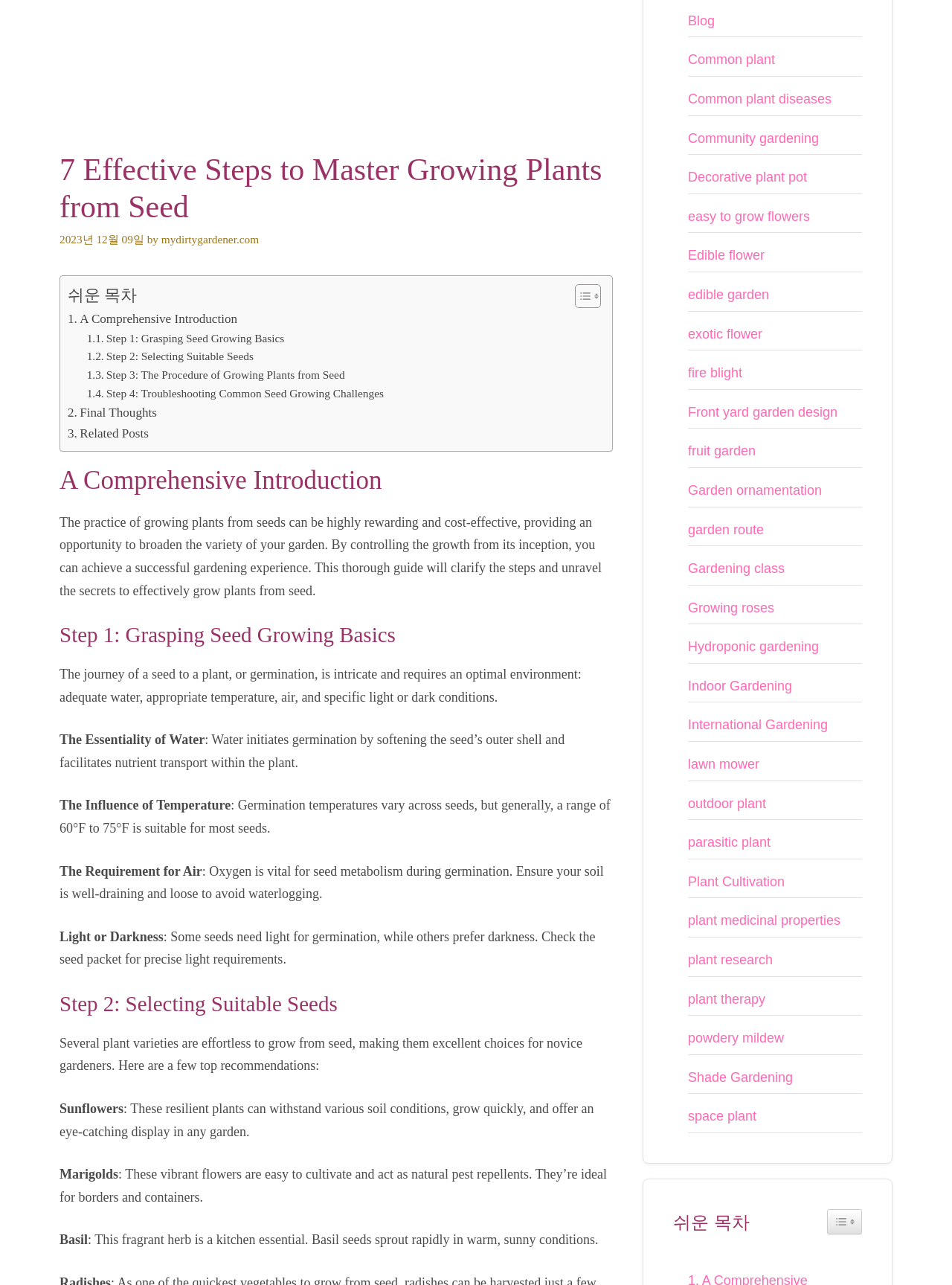Using the element description provided, determine the bounding box coordinates in the format (top-left x, top-left y, bottom-right x, bottom-right y). Ensure that all values are floating point numbers between 0 and 1. Element description: Toggle Table of ContentToggle

[0.869, 0.941, 0.905, 0.961]